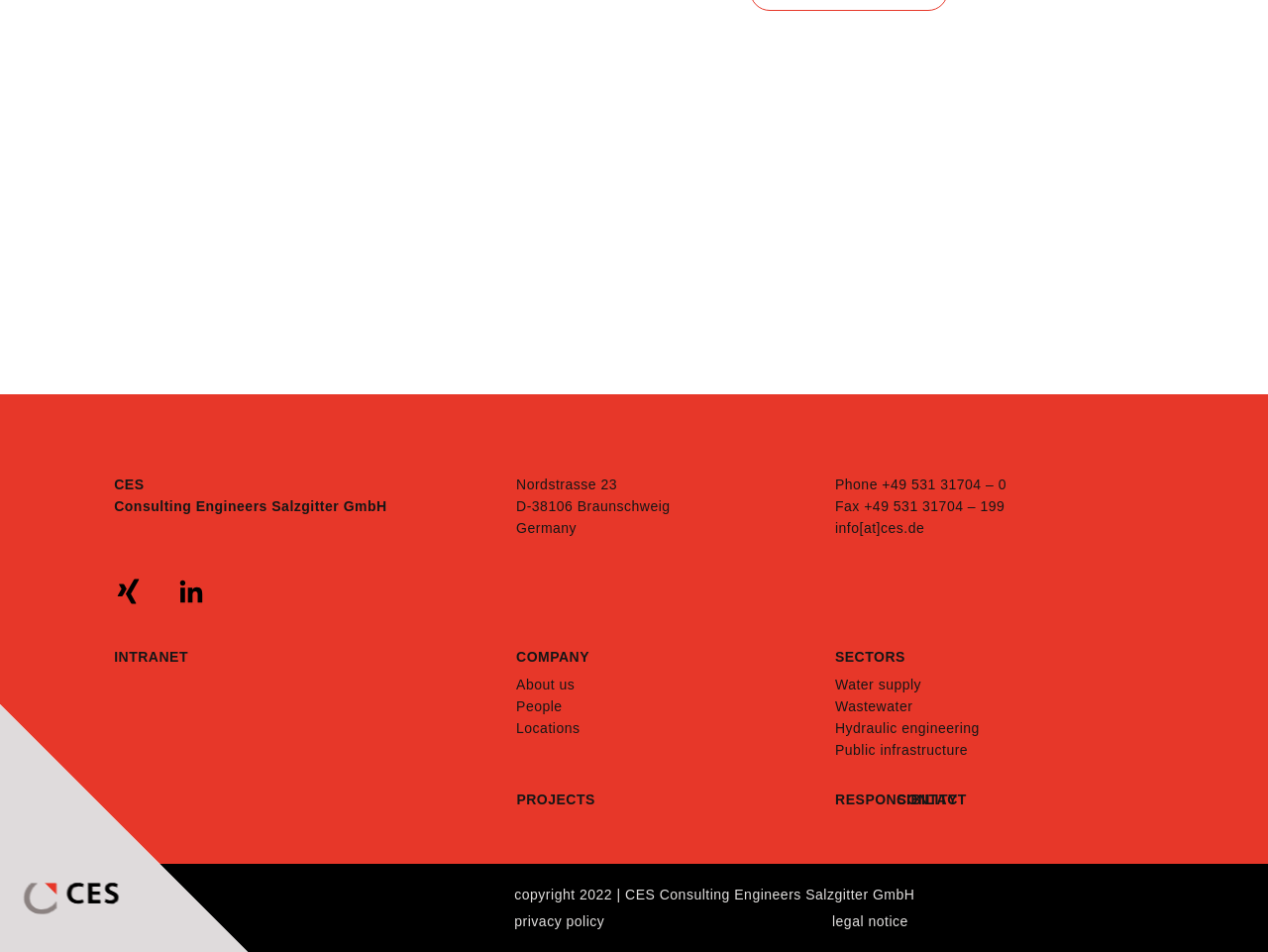Use a single word or phrase to answer the question: What is the address of the company?

Nordstrasse 23, D-38106 Braunschweig, Germany